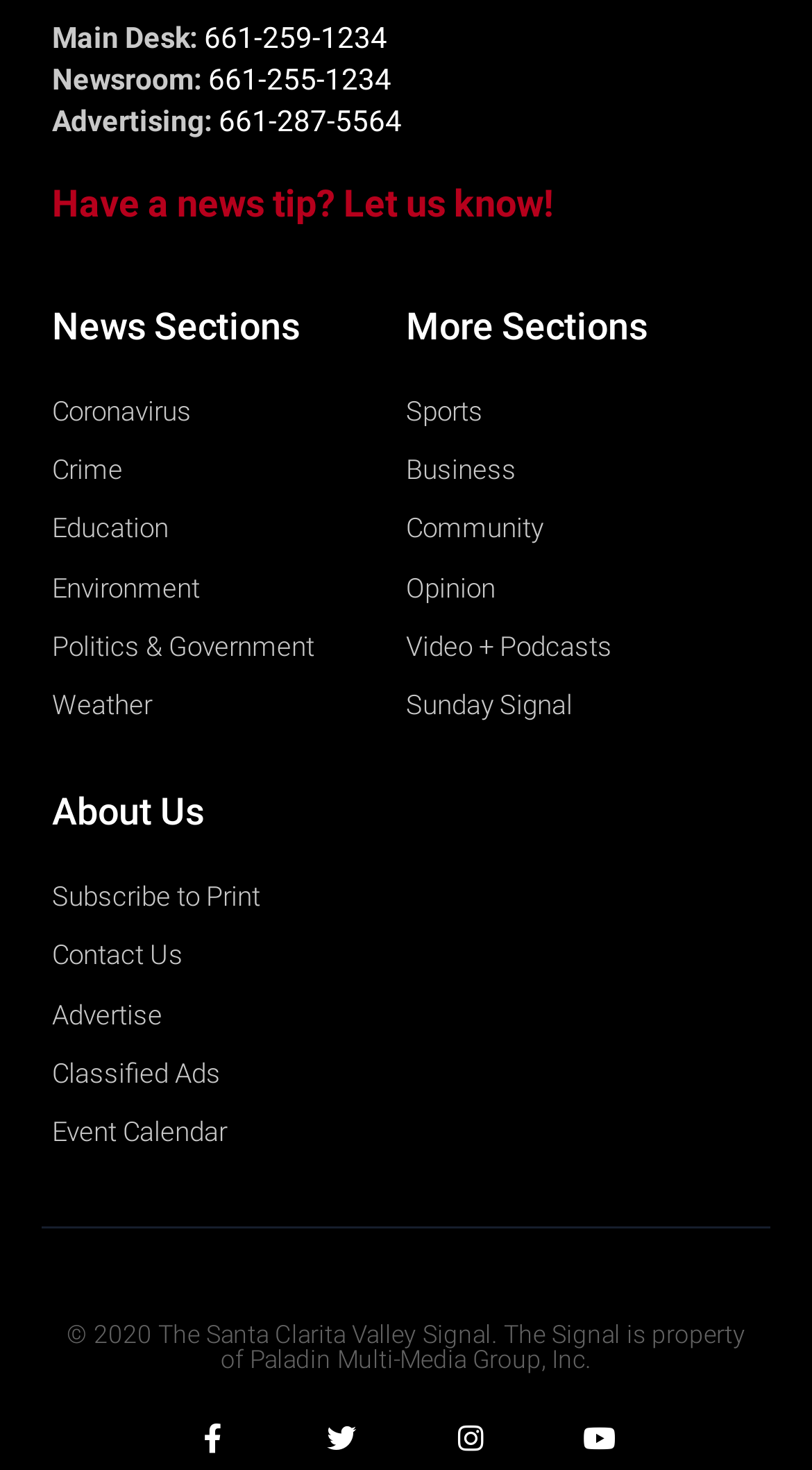Reply to the question with a single word or phrase:
How can I contact the newsroom?

661-255-1234